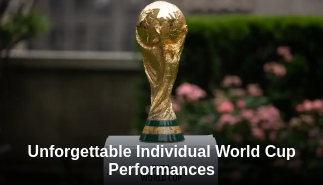What is the theme of the accompanying caption?
Look at the image and respond with a one-word or short phrase answer.

Unforgettable Individual World Cup Performances